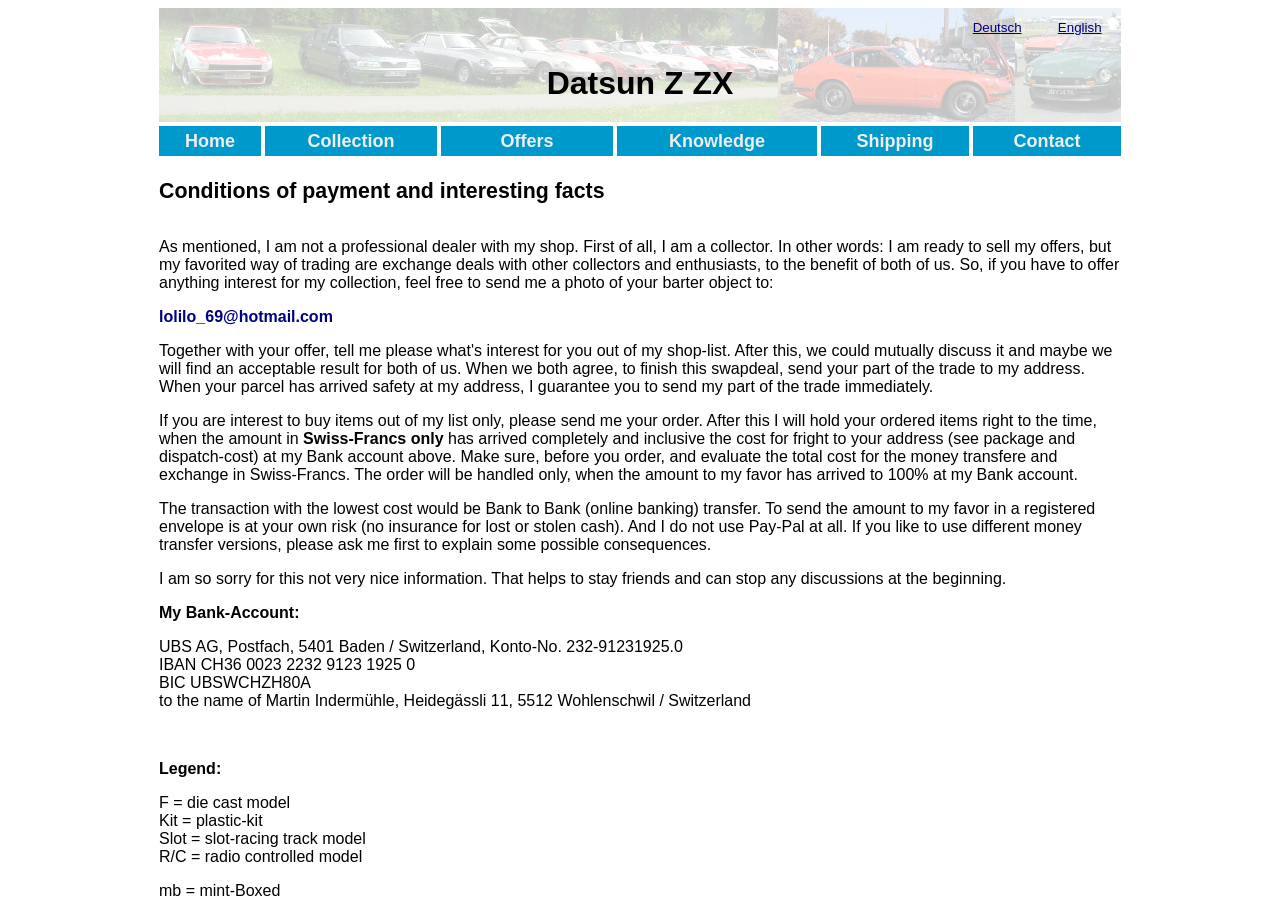Could you indicate the bounding box coordinates of the region to click in order to complete this instruction: "Contact via email".

[0.124, 0.342, 0.26, 0.361]